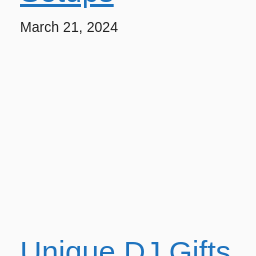What does the image emphasize?
Please use the image to provide an in-depth answer to the question.

The image emphasizes creativity and individuality in the DJ community, appealing to enthusiasts eager to explore unconventional setups that enhance their performance and overall experience.